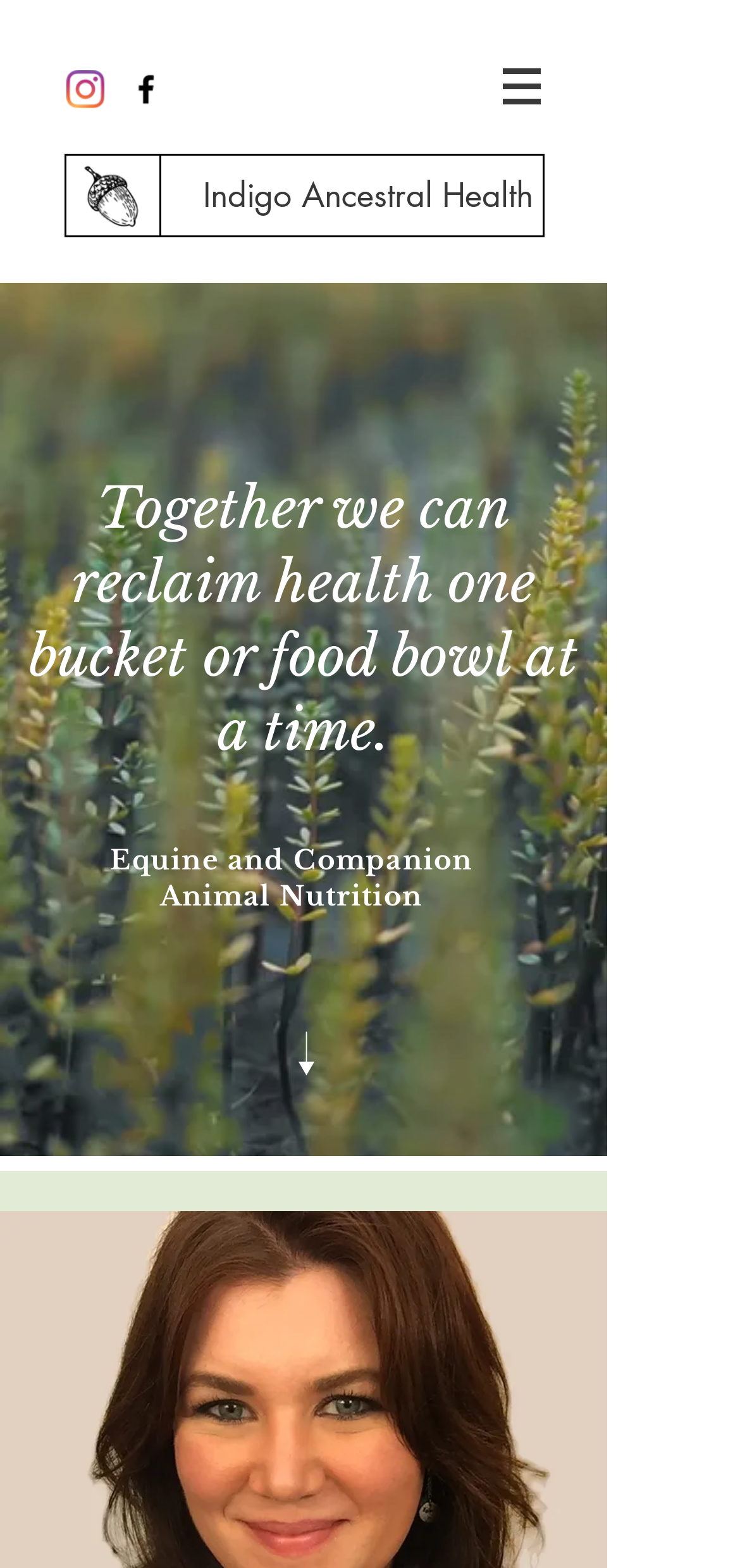Bounding box coordinates are specified in the format (top-left x, top-left y, bottom-right x, bottom-right y). All values are floating point numbers bounded between 0 and 1. Please provide the bounding box coordinate of the region this sentence describes: aria-label="Indigo Ancestral Health"

[0.172, 0.045, 0.223, 0.069]